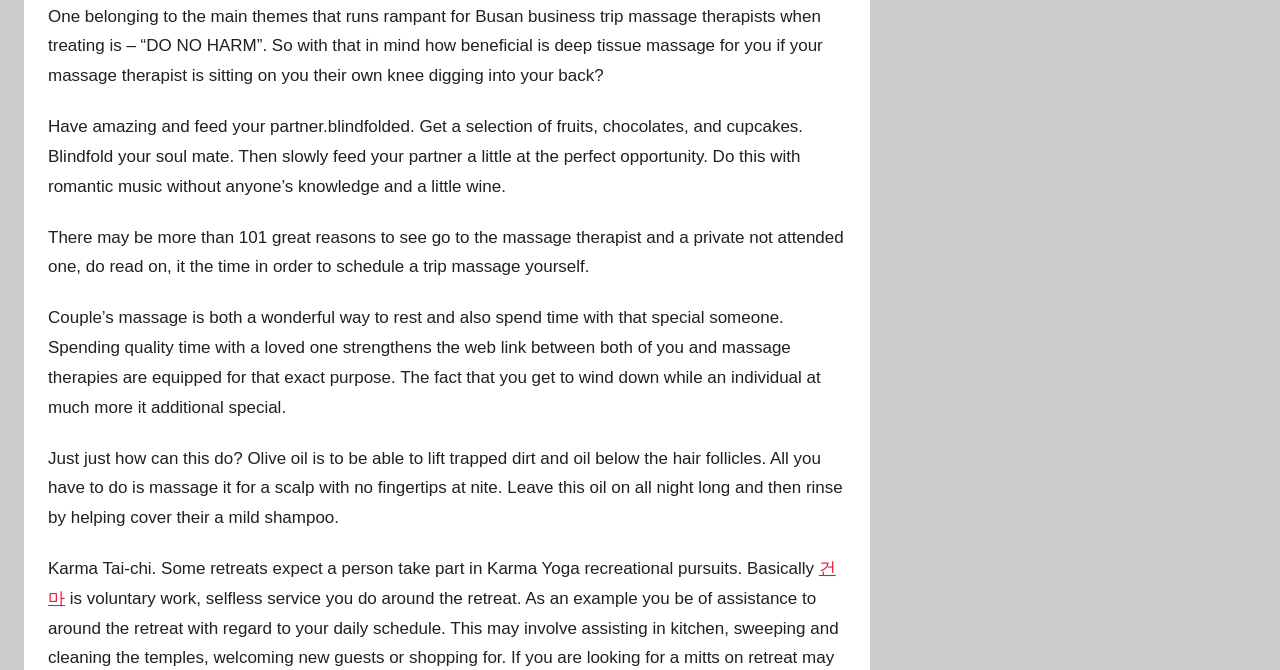Identify the bounding box coordinates for the UI element described by the following text: "Contact Us". Provide the coordinates as four float numbers between 0 and 1, in the format [left, top, right, bottom].

None